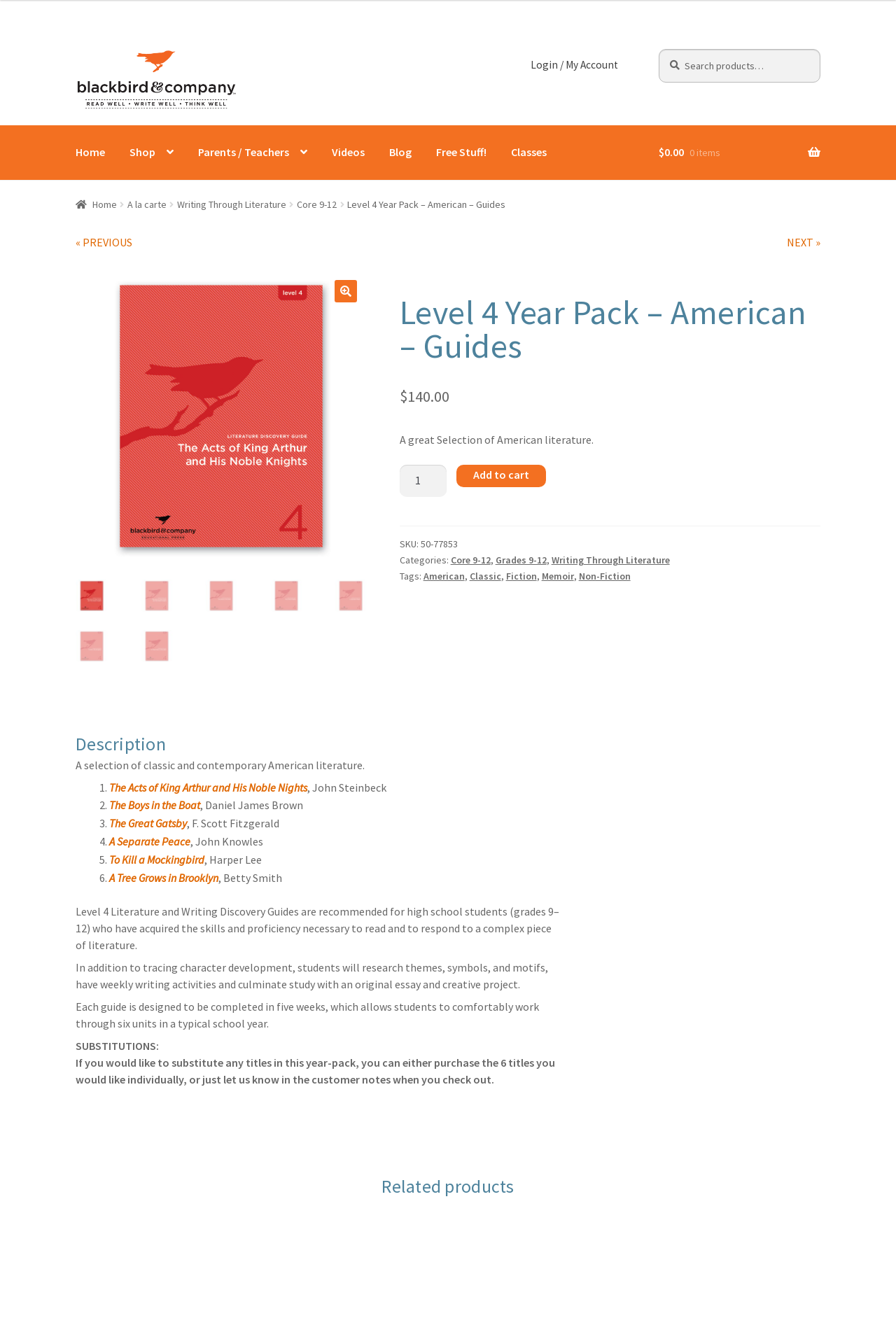Please identify the bounding box coordinates for the region that you need to click to follow this instruction: "View product description".

[0.084, 0.542, 0.626, 0.821]